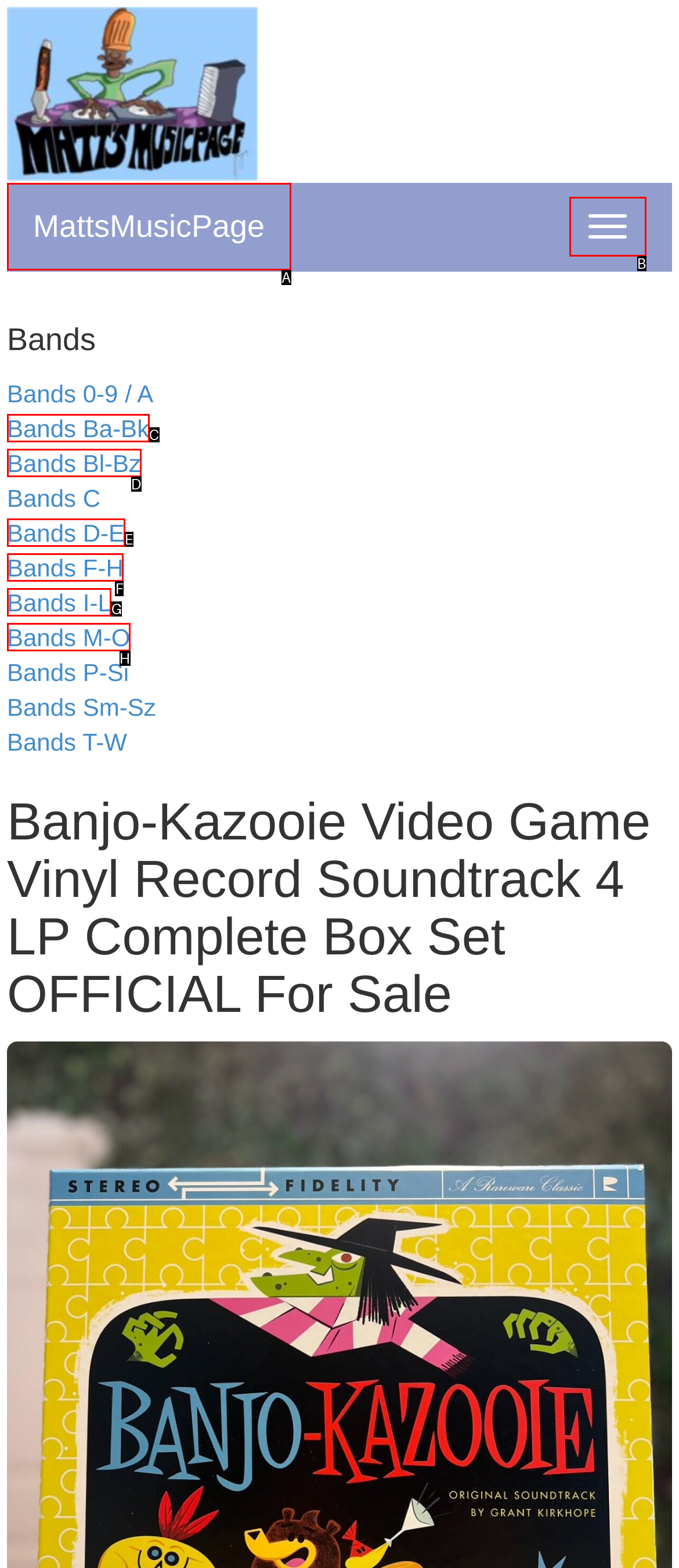From the provided options, which letter corresponds to the element described as: parent_node: Email name="form_fields[1tiwszt]" placeholder="Email"
Answer with the letter only.

None